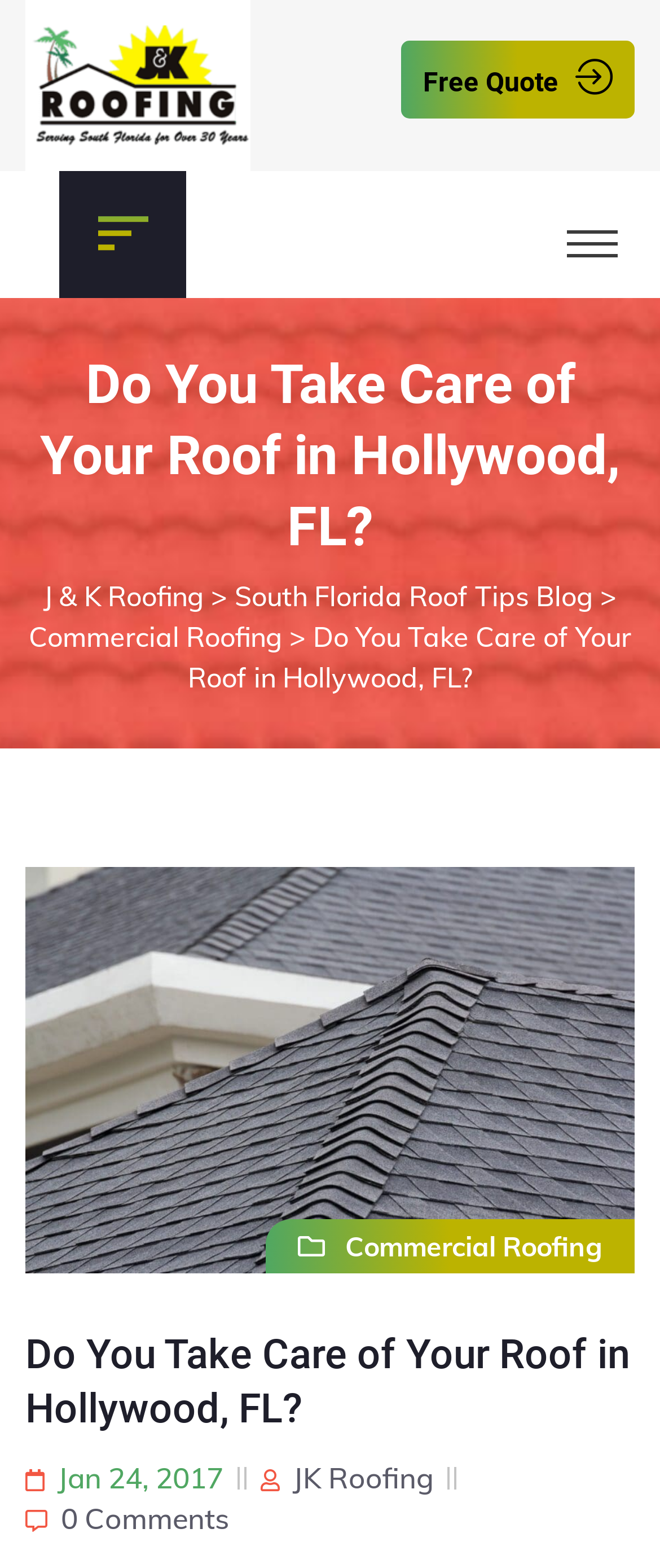What is the date of the blog post?
Look at the image and answer the question with a single word or phrase.

Jan 24, 2017